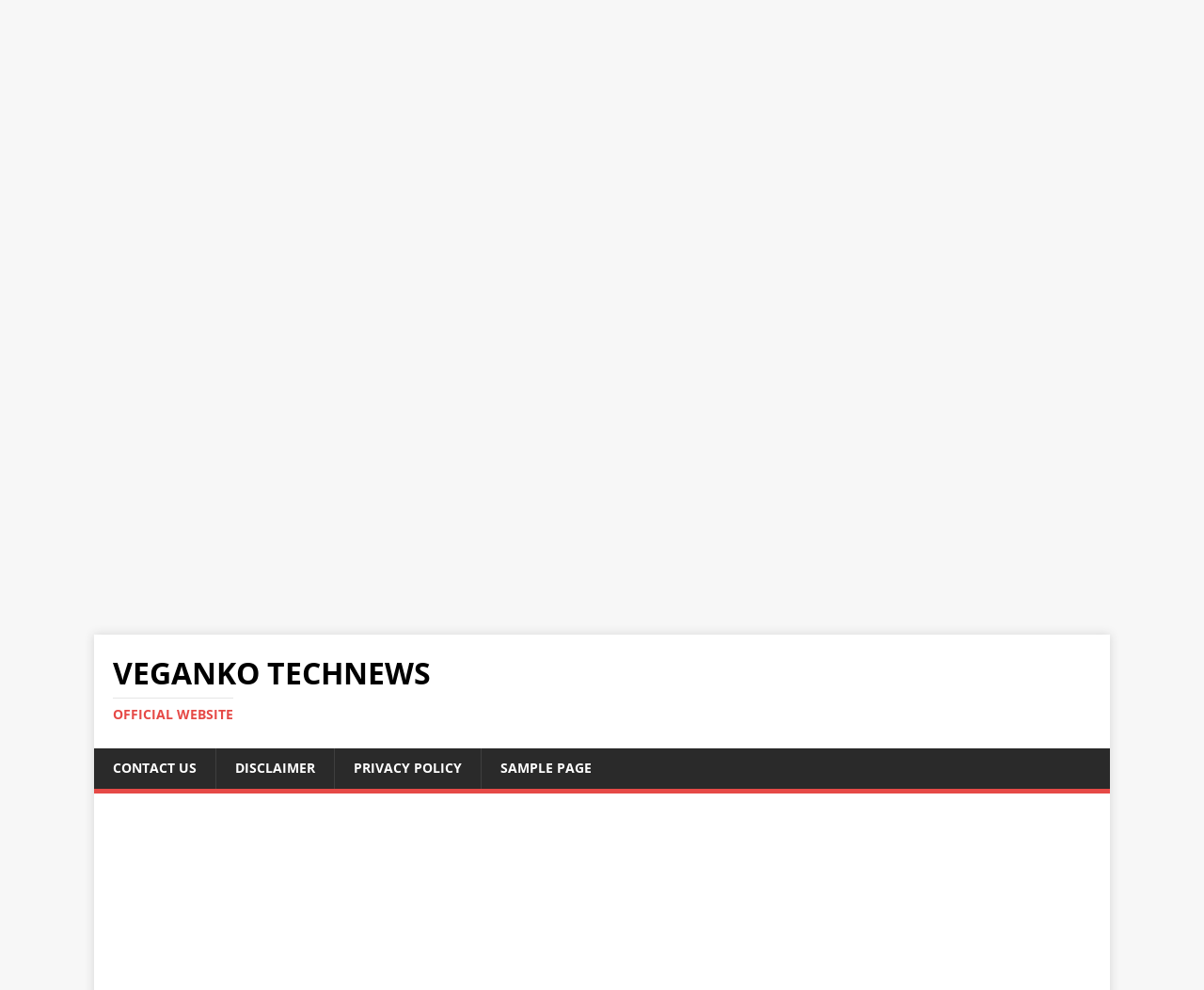Respond with a single word or phrase to the following question:
What is the name of the website?

Veganko Technews